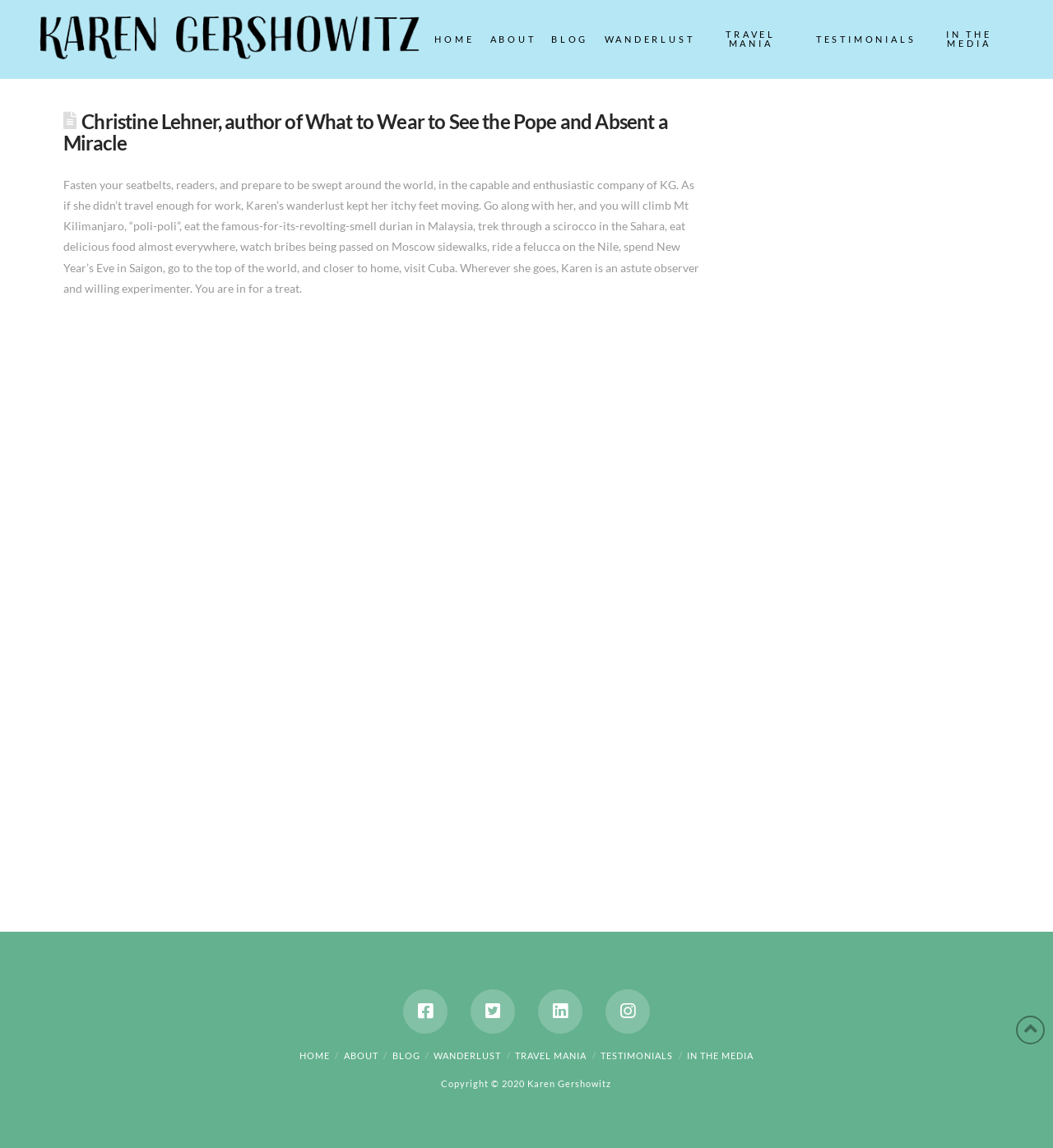Could you locate the bounding box coordinates for the section that should be clicked to accomplish this task: "Explore the WANDERLUST section".

[0.563, 0.0, 0.659, 0.069]